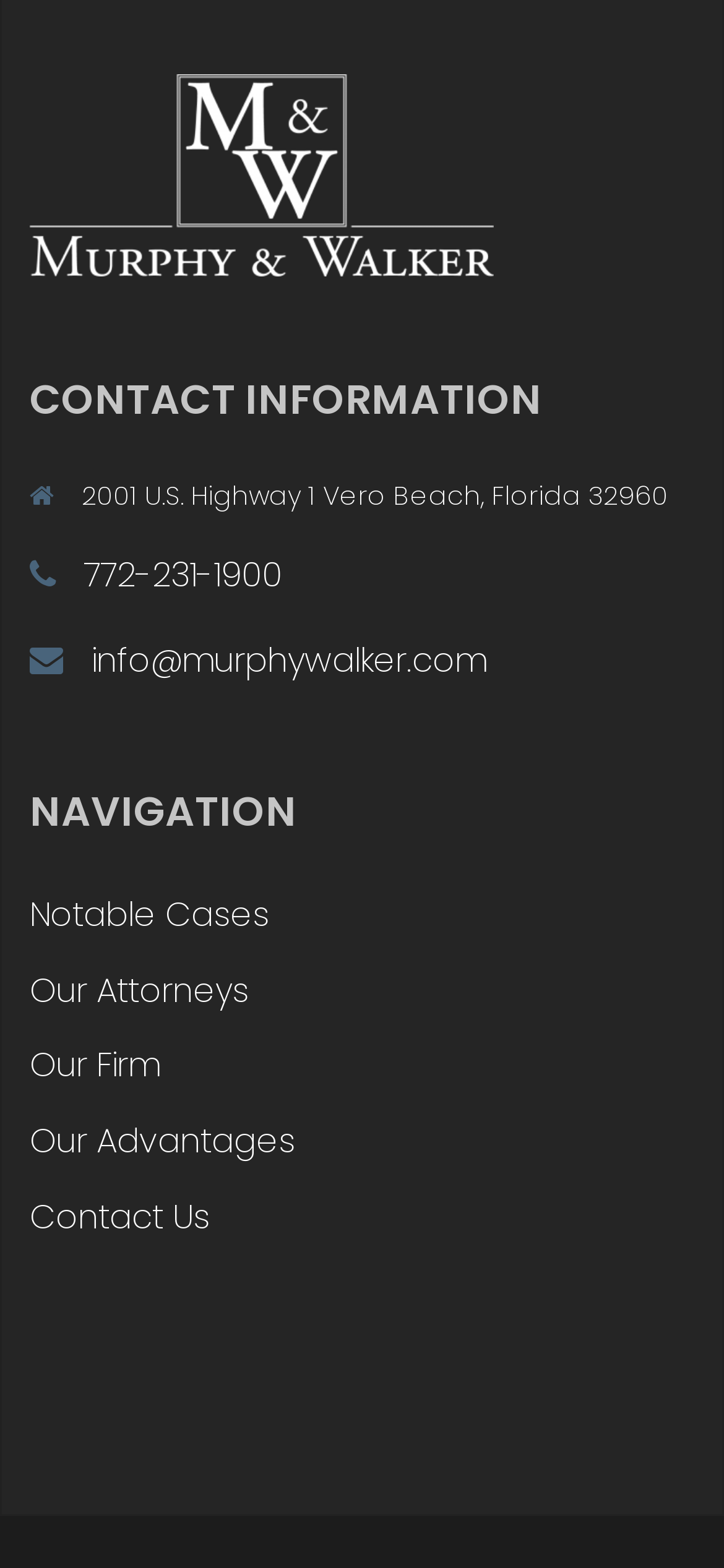Respond to the question below with a single word or phrase:
What is the address of Murphy & Walker?

2001 U.S. Highway 1 Vero Beach, Florida 32960